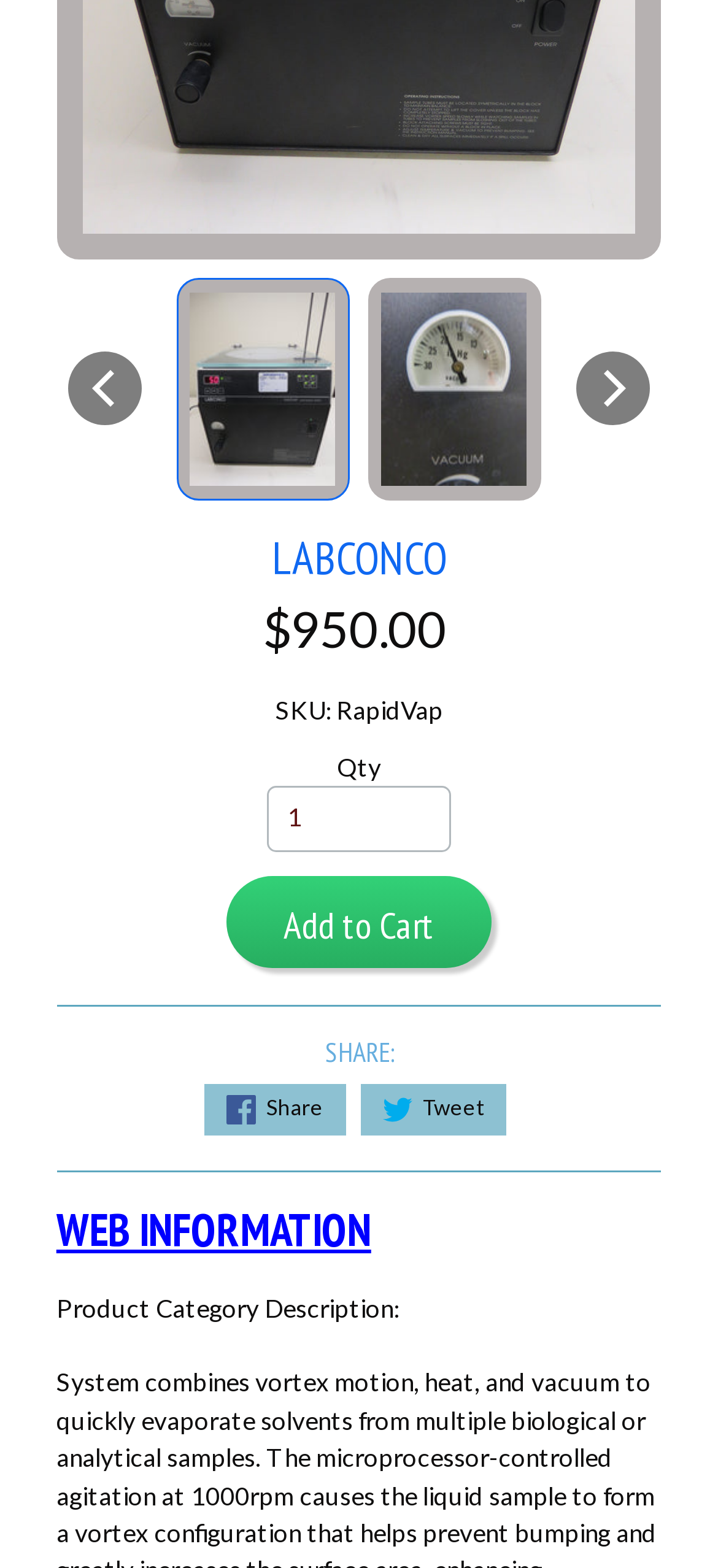Can you give a comprehensive explanation to the question given the content of the image?
How can you share the product information?

The webpage has a 'SHARE:' section with links to 'Share' and 'Tweet' the product information.